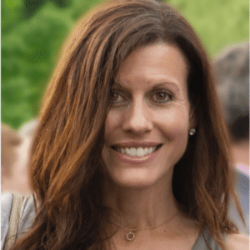Give a short answer using one word or phrase for the question:
Does the image convey a sense of friendliness?

Yes